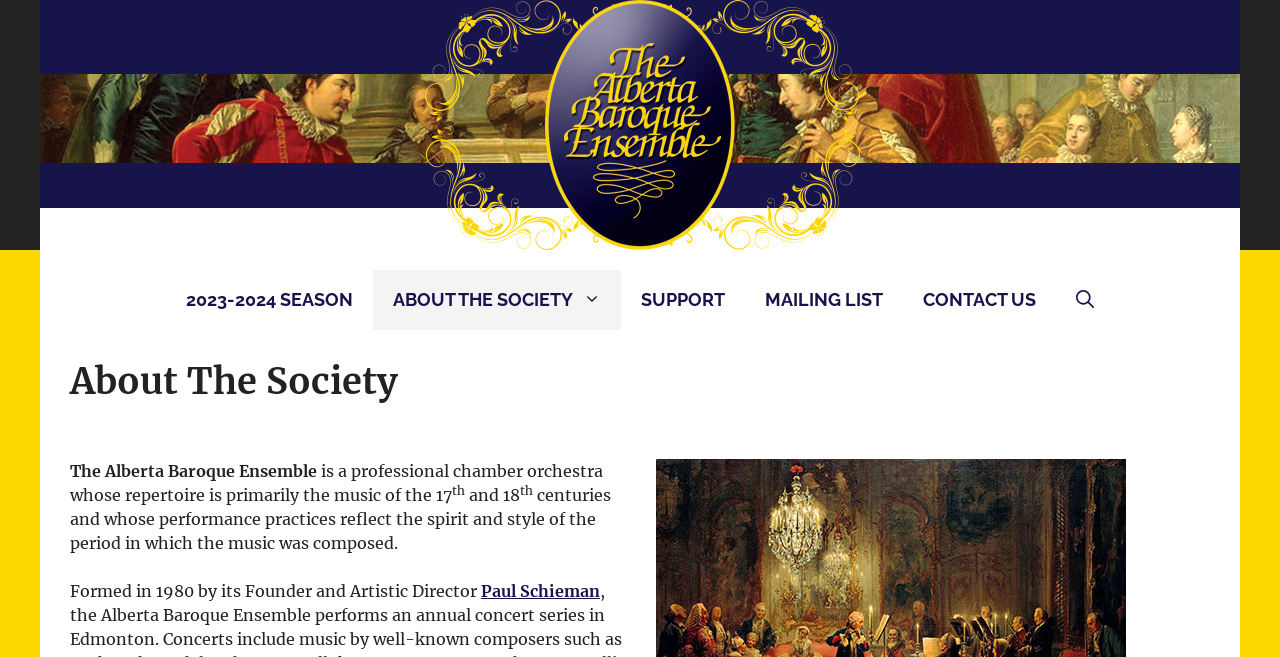Provide the bounding box coordinates, formatted as (top-left x, top-left y, bottom-right x, bottom-right y), with all values being floating point numbers between 0 and 1. Identify the bounding box of the UI element that matches the description: About The Society

[0.291, 0.411, 0.485, 0.502]